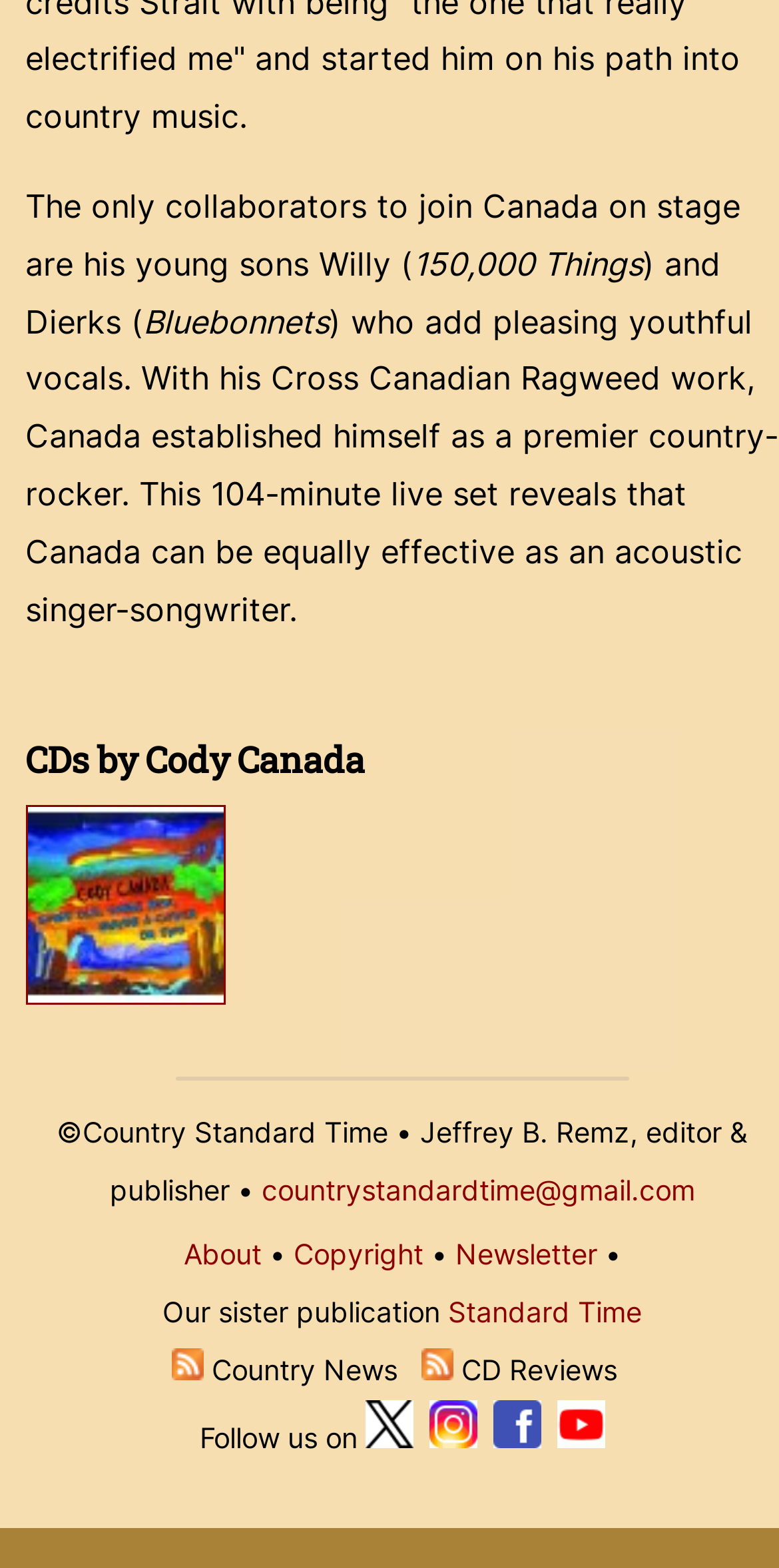Find the bounding box coordinates of the element to click in order to complete this instruction: "View the album 'Some Old, Some New, Maybe a Cover or Two, 2013'". The bounding box coordinates must be four float numbers between 0 and 1, denoted as [left, top, right, bottom].

[0.033, 0.62, 0.302, 0.646]